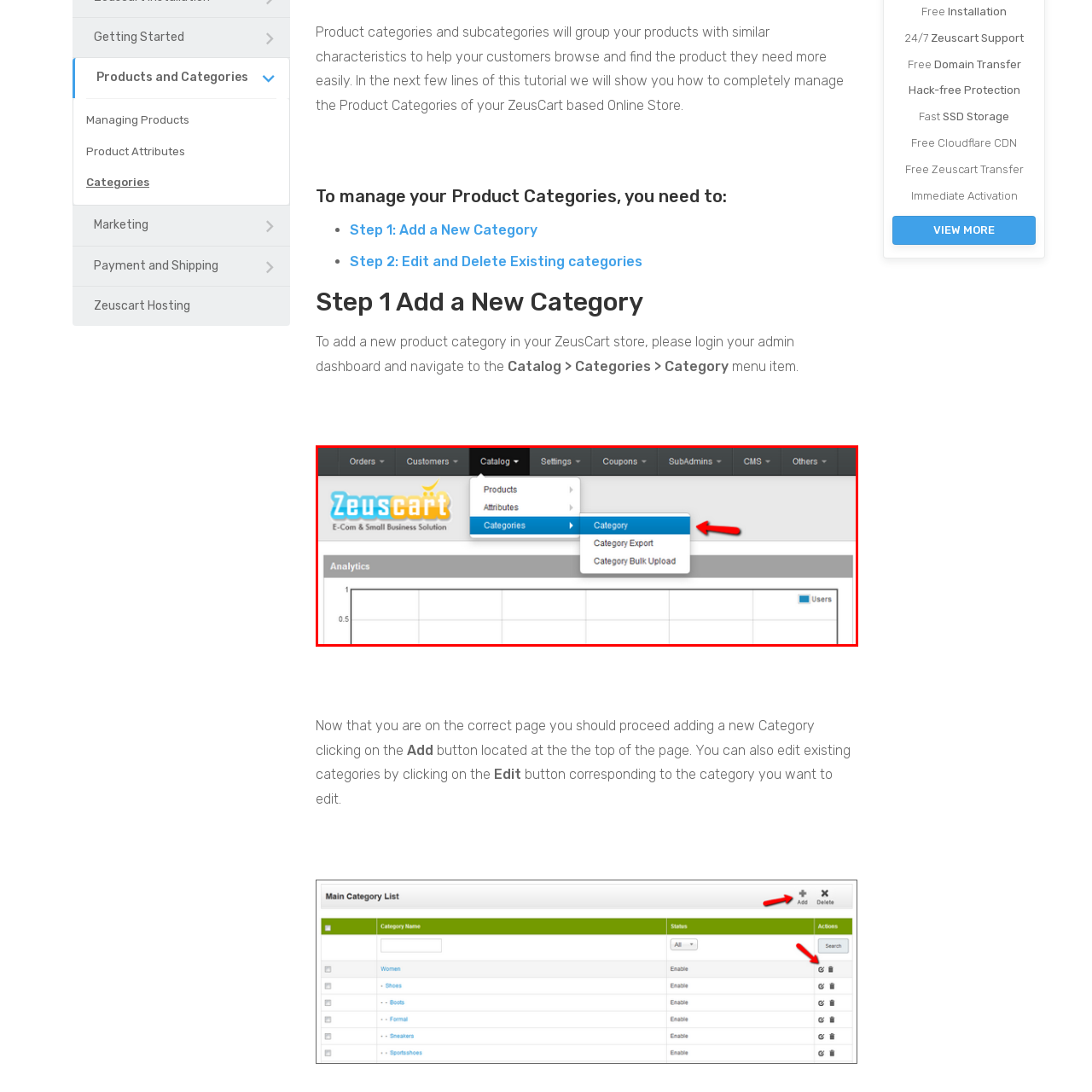Inspect the image surrounded by the red outline and respond to the question with a brief word or phrase:
What is the purpose of the 'Categories' option?

To manage product categories